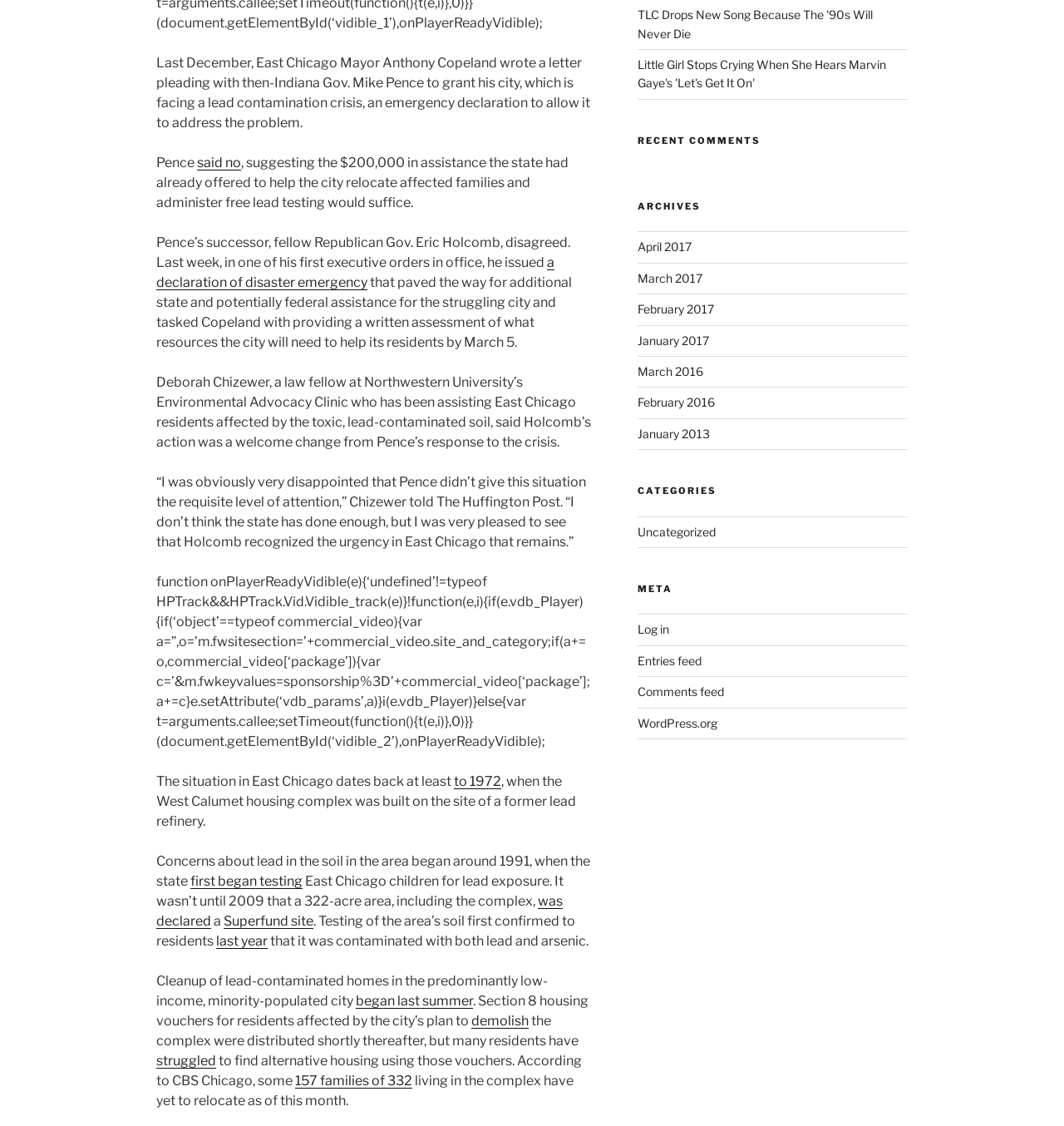Based on the element description: "demolish", identify the UI element and provide its bounding box coordinates. Use four float numbers between 0 and 1, [left, top, right, bottom].

[0.443, 0.899, 0.497, 0.913]